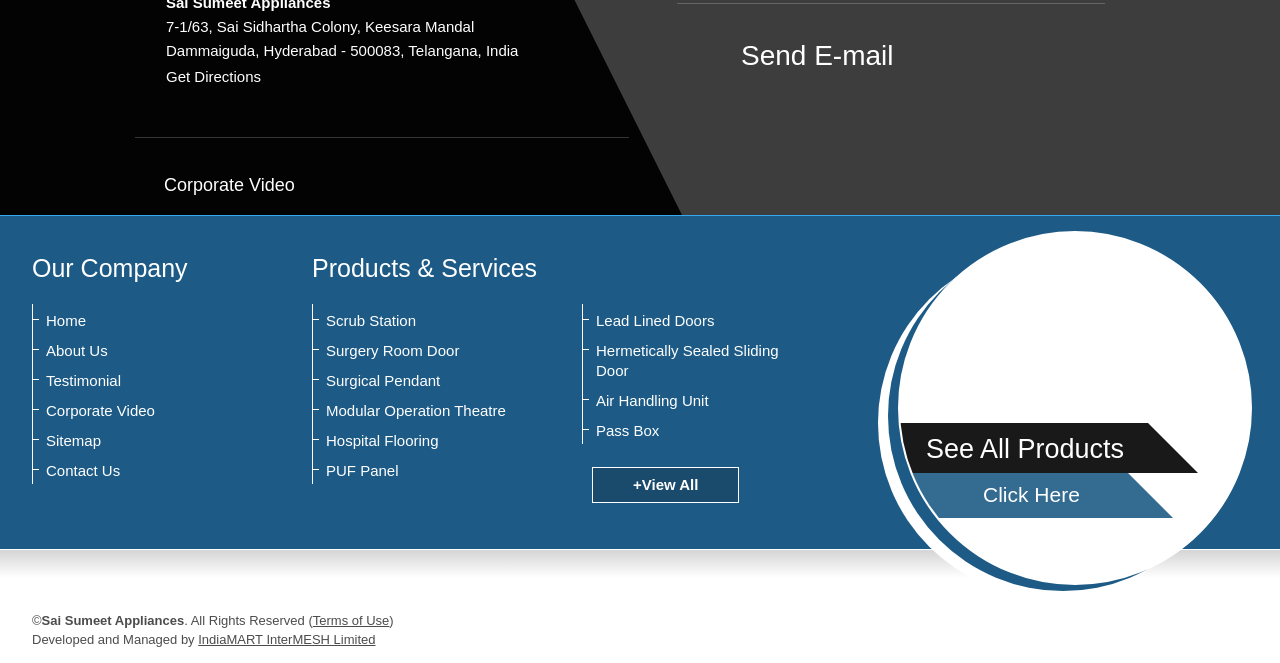Given the webpage screenshot and the description, determine the bounding box coordinates (top-left x, top-left y, bottom-right x, bottom-right y) that define the location of the UI element matching this description: Contact Us

[0.028, 0.695, 0.181, 0.725]